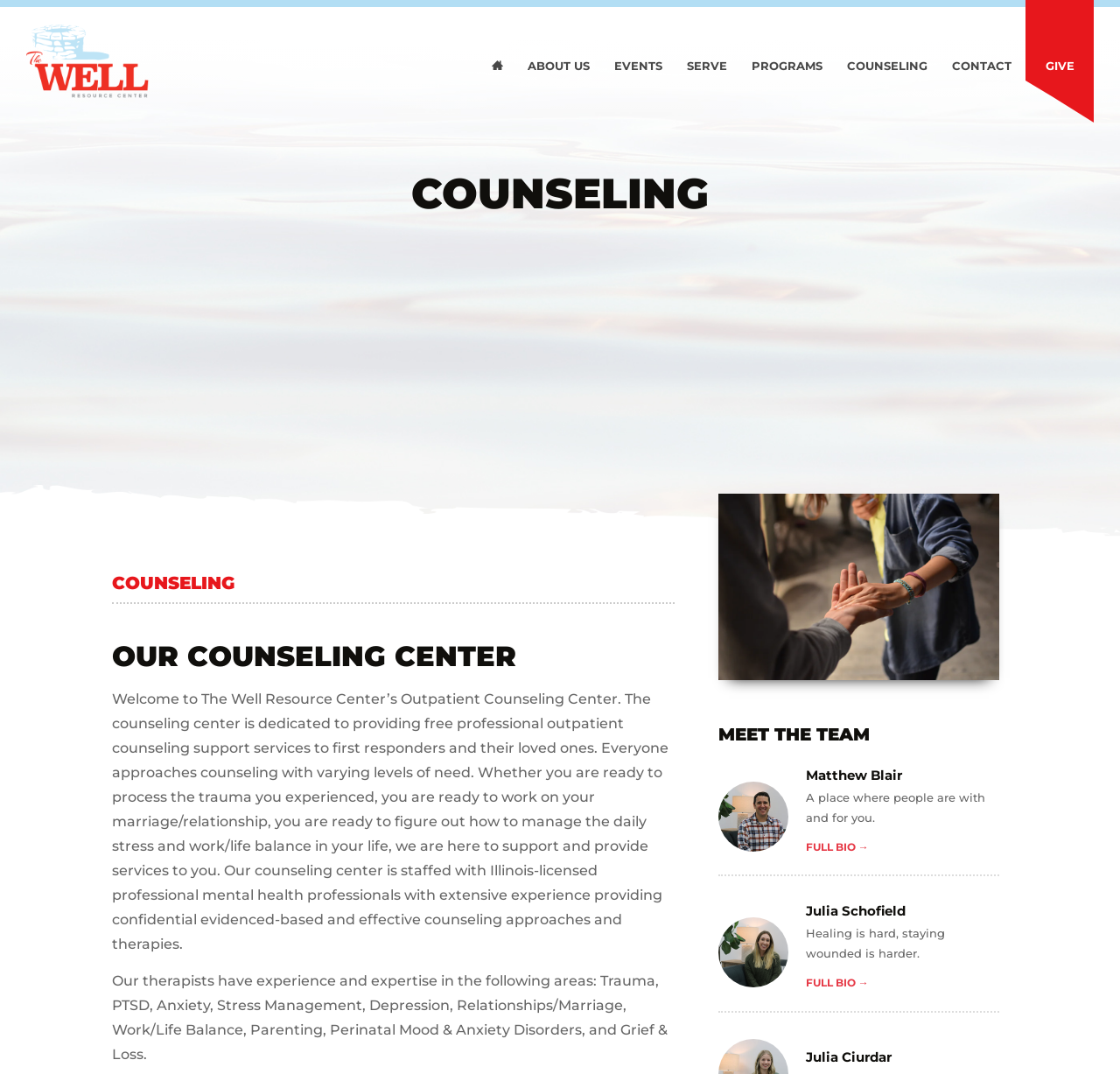Please provide a one-word or short phrase answer to the question:
What is the focus of the counseling center?

Supporting first responders and their loved ones